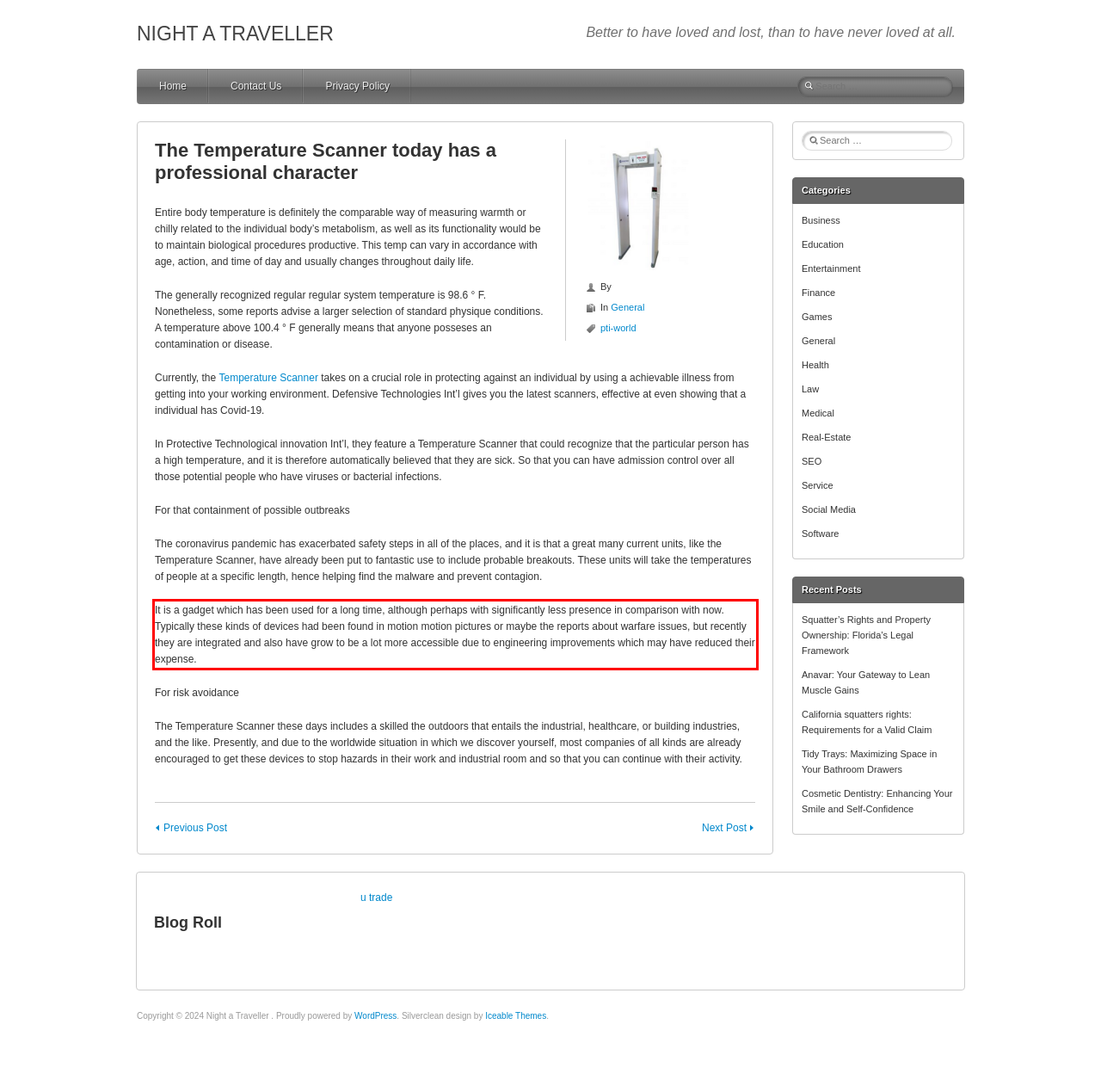Please look at the screenshot provided and find the red bounding box. Extract the text content contained within this bounding box.

It is a gadget which has been used for a long time, although perhaps with significantly less presence in comparison with now. Typically these kinds of devices had been found in motion motion pictures or maybe the reports about warfare issues, but recently they are integrated and also have grow to be a lot more accessible due to engineering improvements which may have reduced their expense.